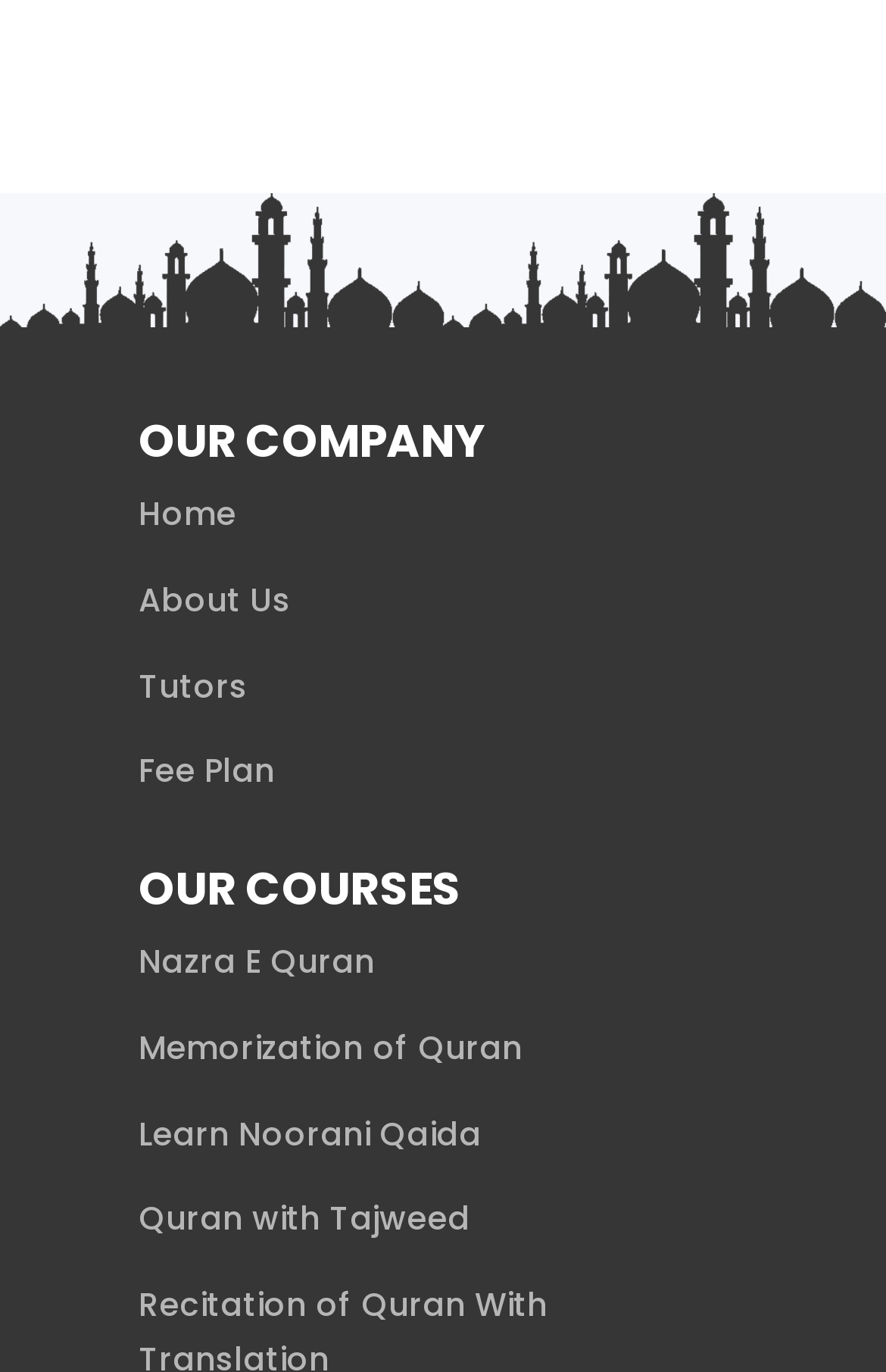What is the name of the company?
Please give a detailed and elaborate answer to the question.

The webpage does not explicitly mention the name of the company, but it has a heading 'OUR COMPANY' which suggests that the company's information might be available on this webpage or its linked pages.